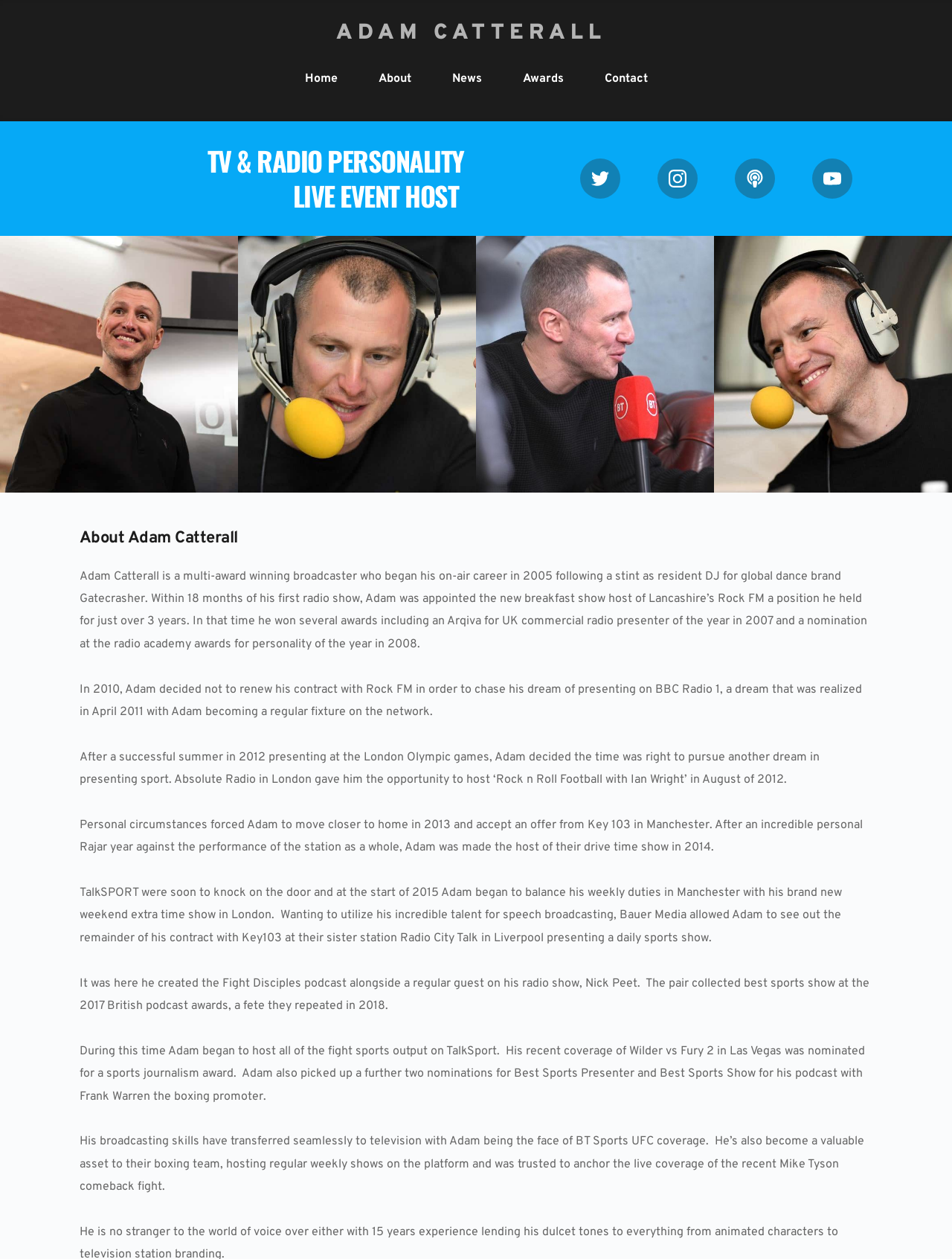Create a full and detailed caption for the entire webpage.

The webpage is about Adam Catterall, a TV and radio personality. At the top, there is a header section with a large text "ADAM CATTERALL" and a navigation menu with links to "Home", "About", "News", "Awards", and "Contact". Below the header, there is a section with a heading "TV & RADIO PERSONALITY" and a subheading "LIVE EVENT HOST". 

To the right of the subheading, there are four social media links, each accompanied by a small icon. Below this section, there is a biography of Adam Catterall, which is divided into several paragraphs. The biography describes his career in broadcasting, including his early days as a DJ, his work on various radio stations, and his transition to television. It also mentions his awards and nominations, including his work on podcasts and his coverage of sports events.

The biography is the main content of the webpage, and it takes up most of the space. The text is arranged in a single column, with each paragraph following the previous one. The font size and style are consistent throughout the biography, making it easy to read. Overall, the webpage is focused on providing information about Adam Catterall's career and achievements in the broadcasting industry.